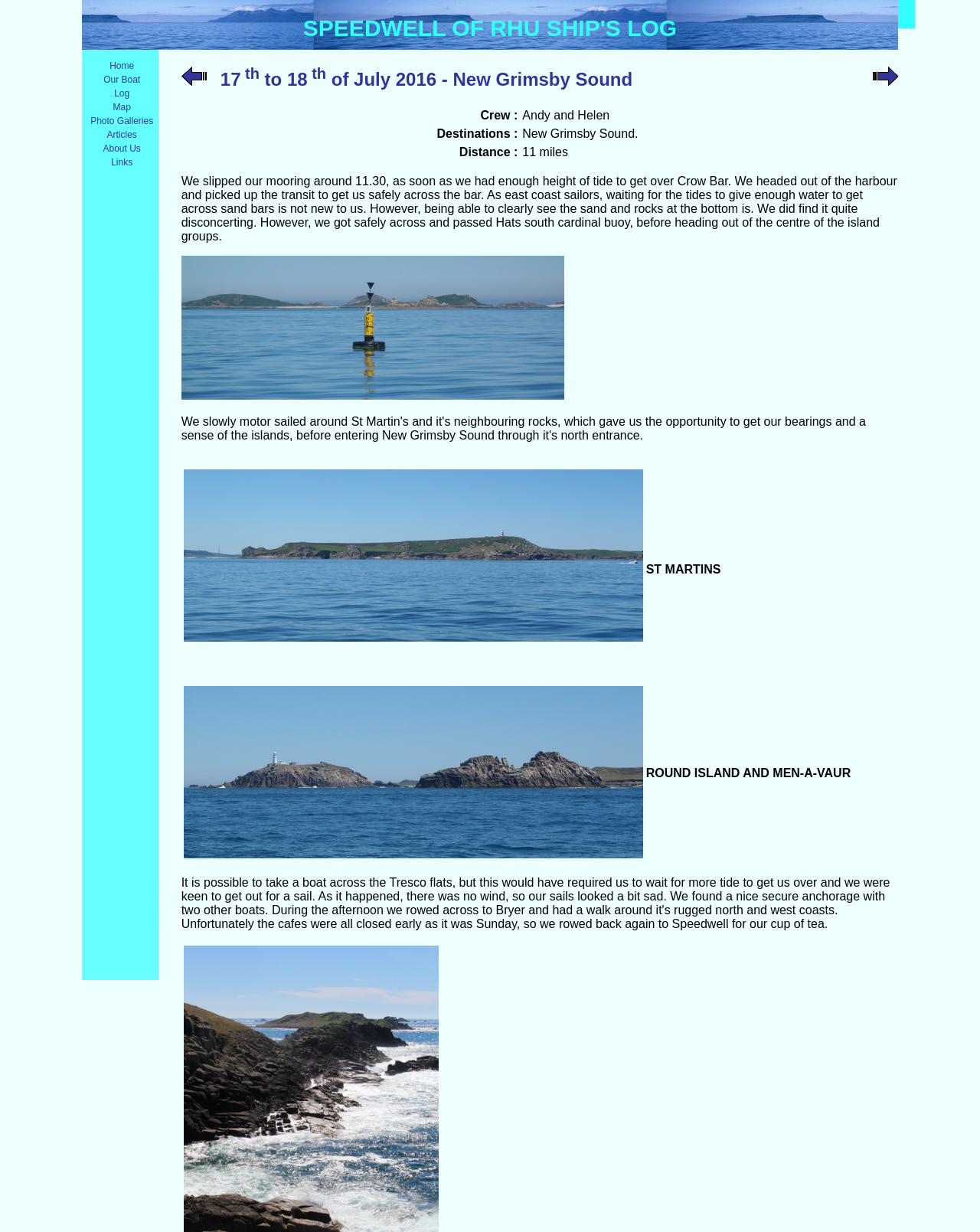Please determine the bounding box coordinates of the element's region to click for the following instruction: "Click on Next page".

[0.891, 0.061, 0.917, 0.071]